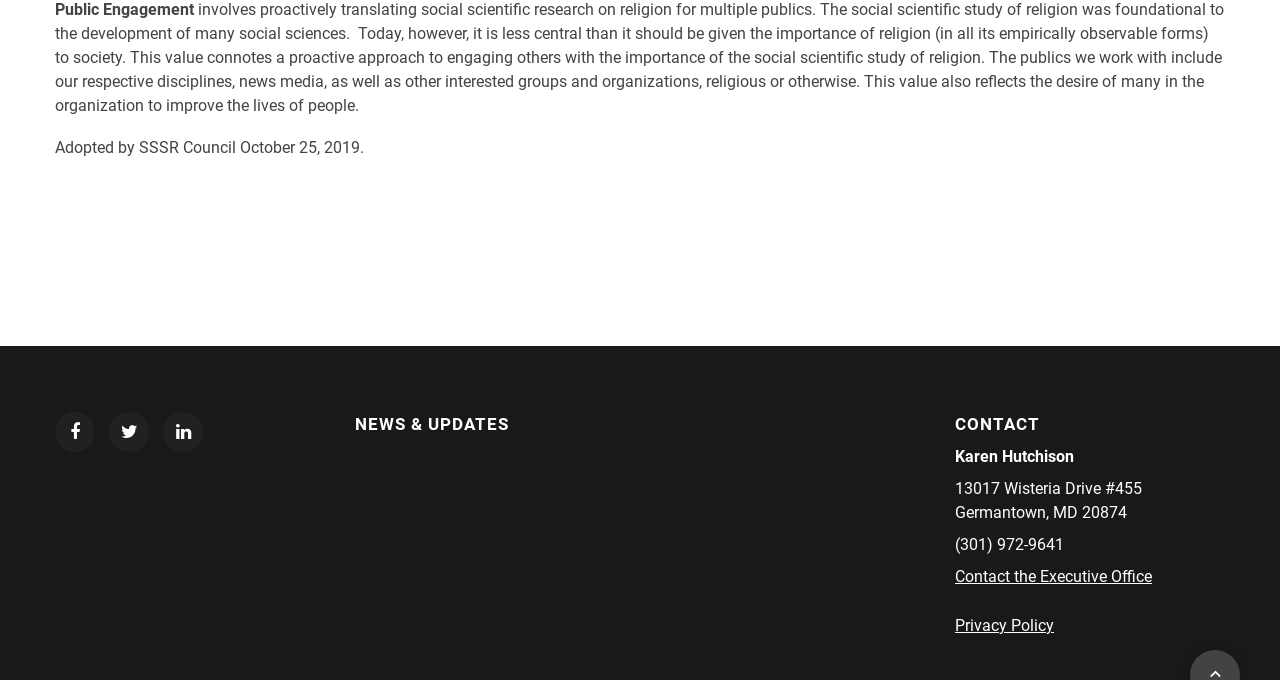Find and provide the bounding box coordinates for the UI element described with: "Privacy Policy".

[0.746, 0.906, 0.823, 0.934]